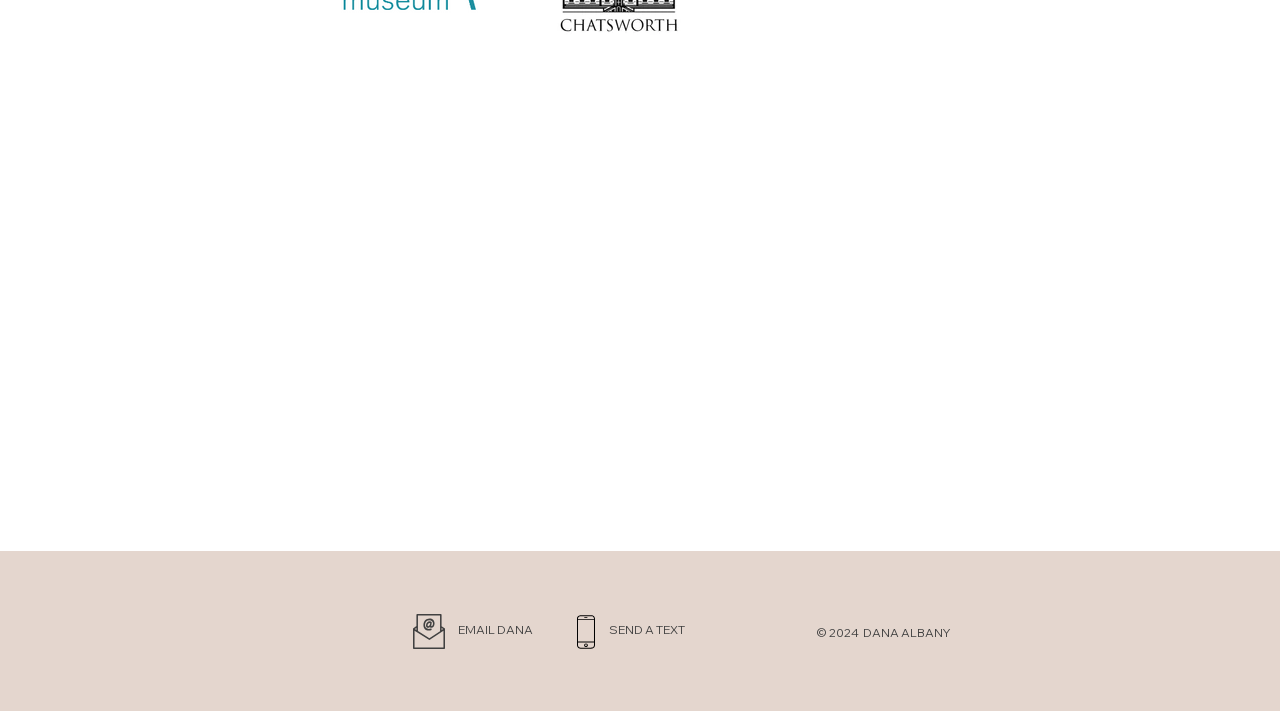Respond to the following question with a brief word or phrase:
What is the position of the social media links?

Bottom